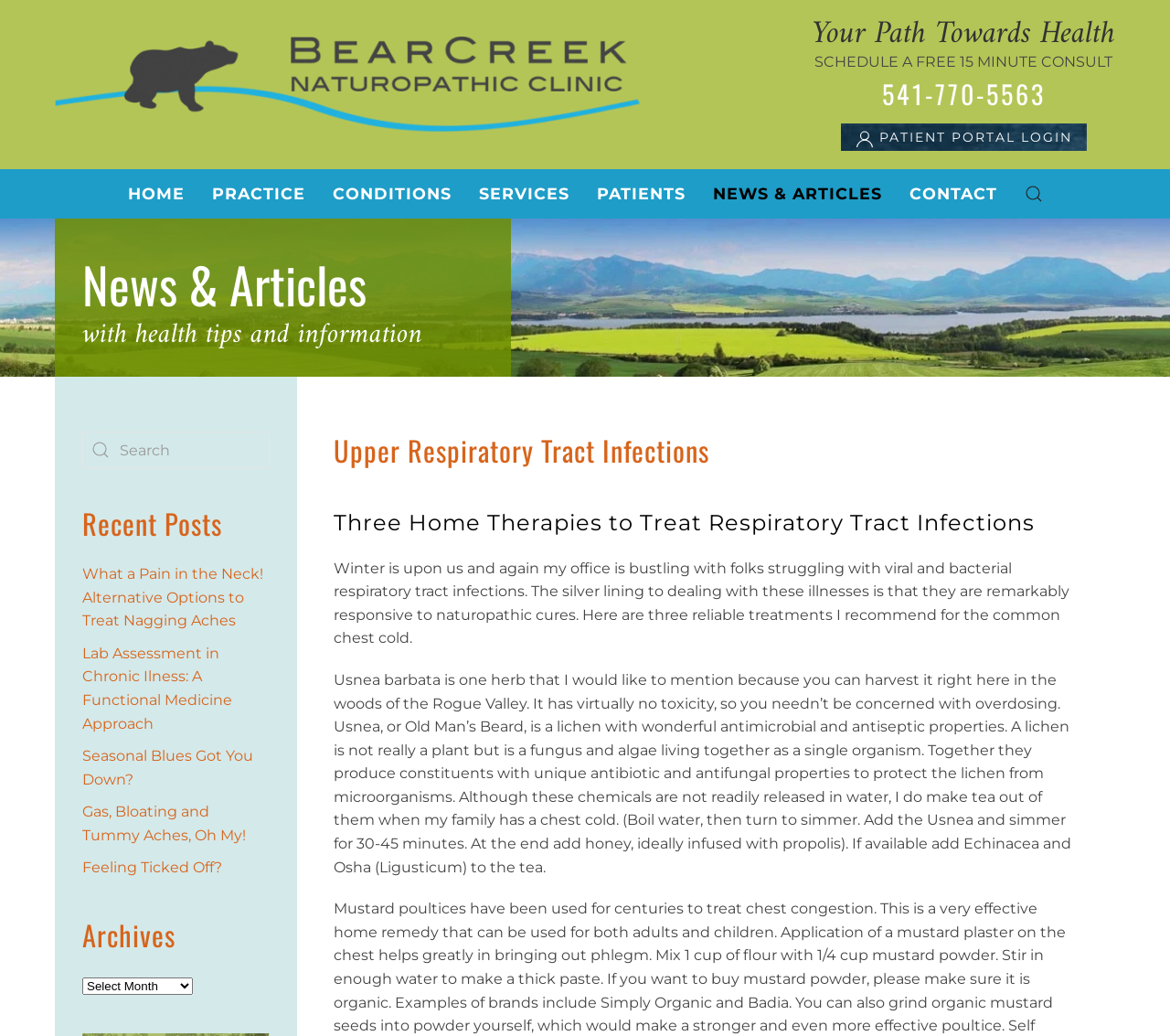What is the topic of the article?
Based on the image, answer the question with a single word or brief phrase.

Upper Respiratory Tract Infections